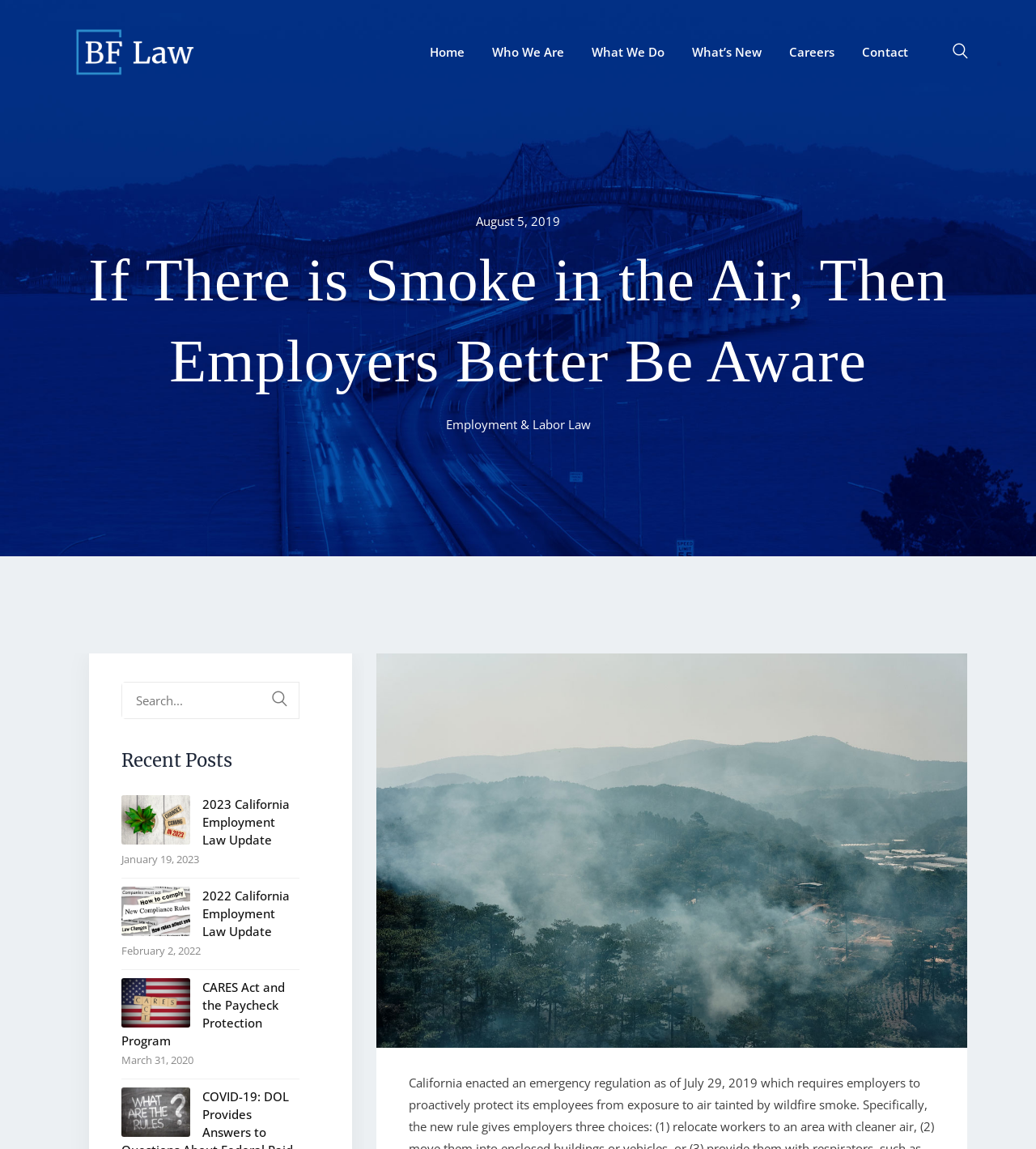What is the topic of the article with the image of wildfire smoke?
Respond to the question with a well-detailed and thorough answer.

I found the topic of the article by looking at the link 'Employment & Labor Law' which is associated with the image of wildfire smoke.